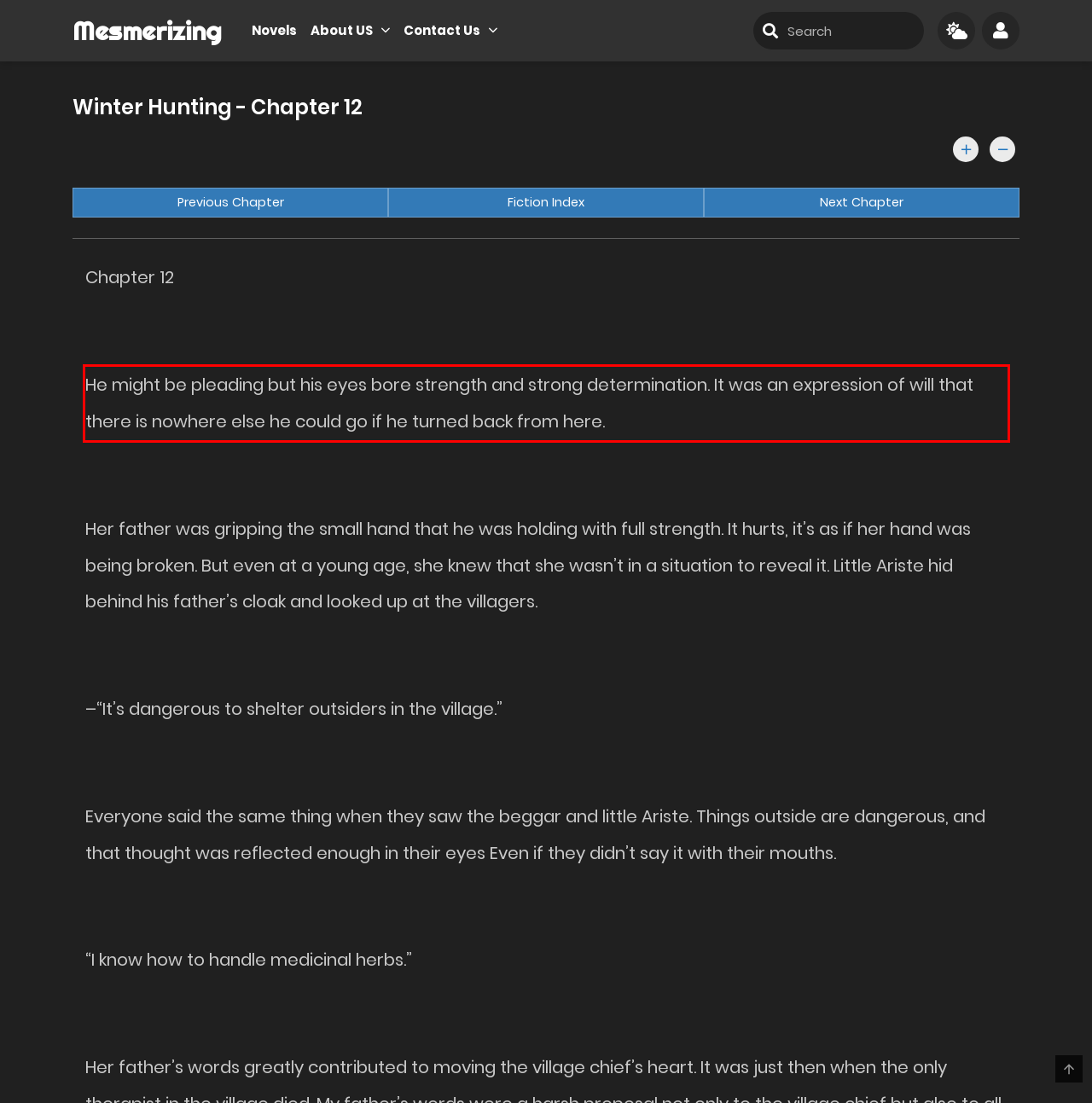Examine the screenshot of the webpage, locate the red bounding box, and generate the text contained within it.

He might be pleading but his eyes bore strength and strong determination. It was an expression of will that there is nowhere else he could go if he turned back from here.